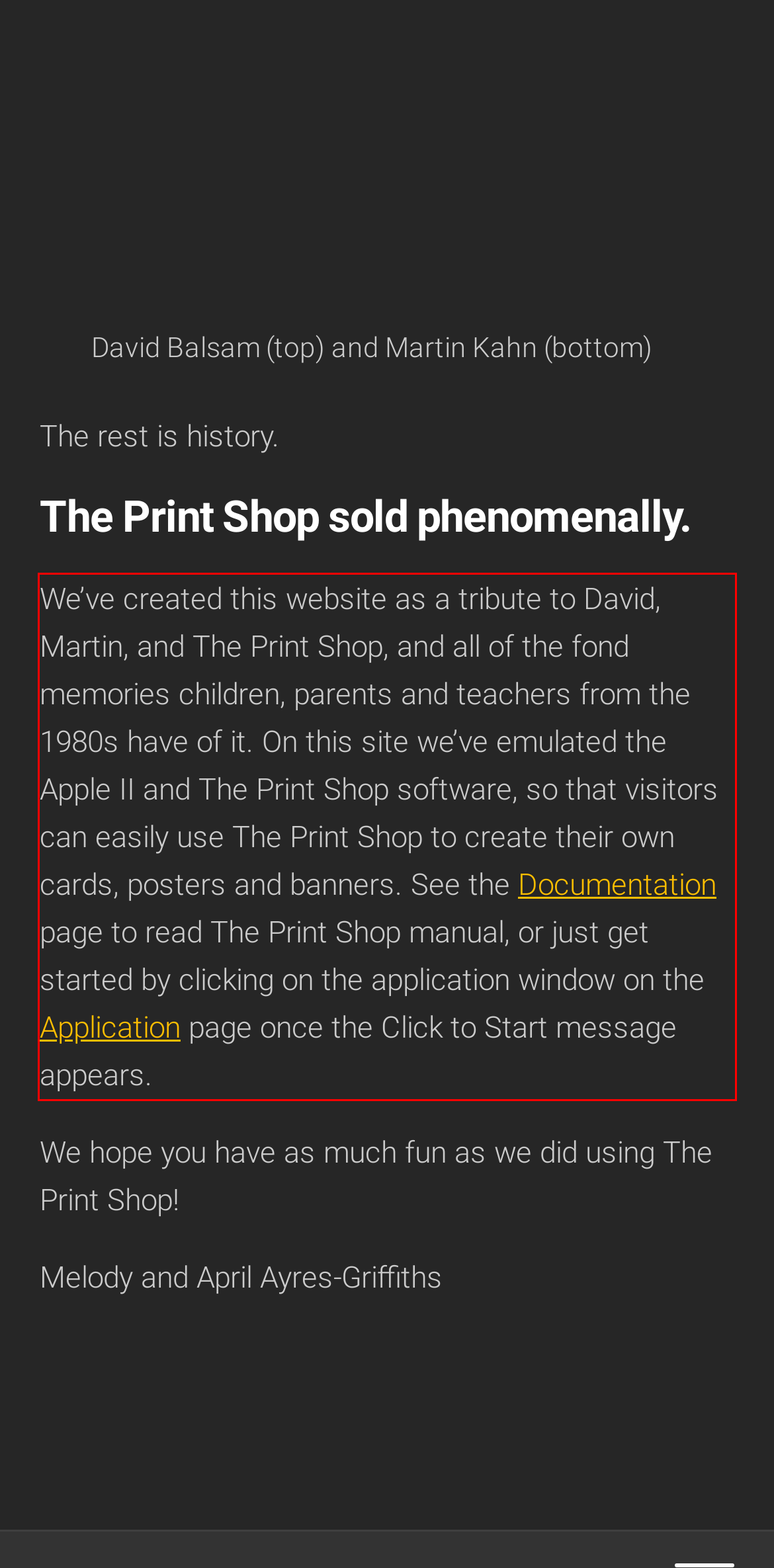Using OCR, extract the text content found within the red bounding box in the given webpage screenshot.

We’ve created this website as a tribute to David, Martin, and The Print Shop, and all of the fond memories children, parents and teachers from the 1980s have of it. On this site we’ve emulated the Apple II and The Print Shop software, so that visitors can easily use The Print Shop to create their own cards, posters and banners. See the Documentation page to read The Print Shop manual, or just get started by clicking on the application window on the Application page once the Click to Start message appears.